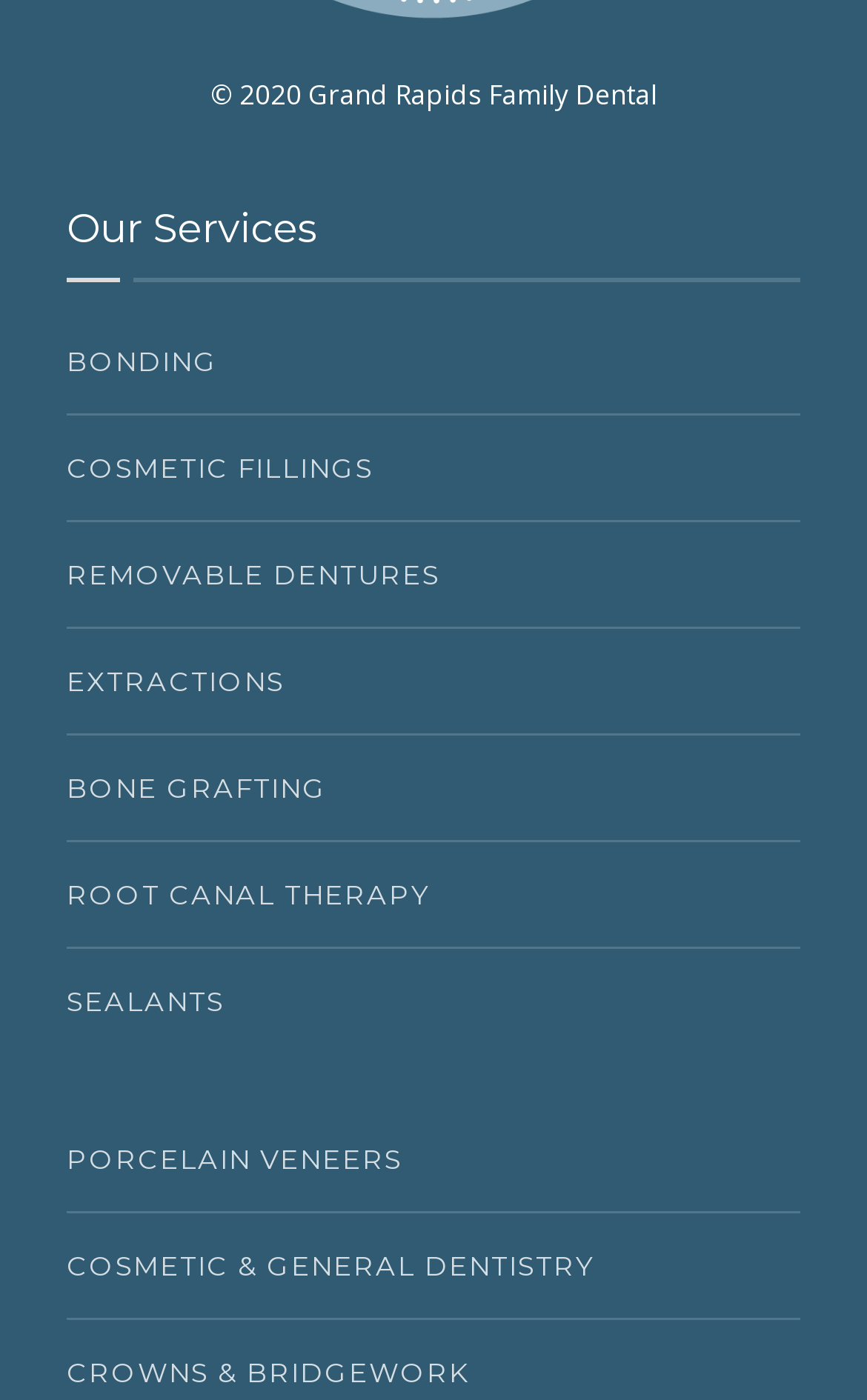Provide the bounding box coordinates of the UI element this sentence describes: "Root Canal Therapy".

[0.077, 0.602, 0.923, 0.678]